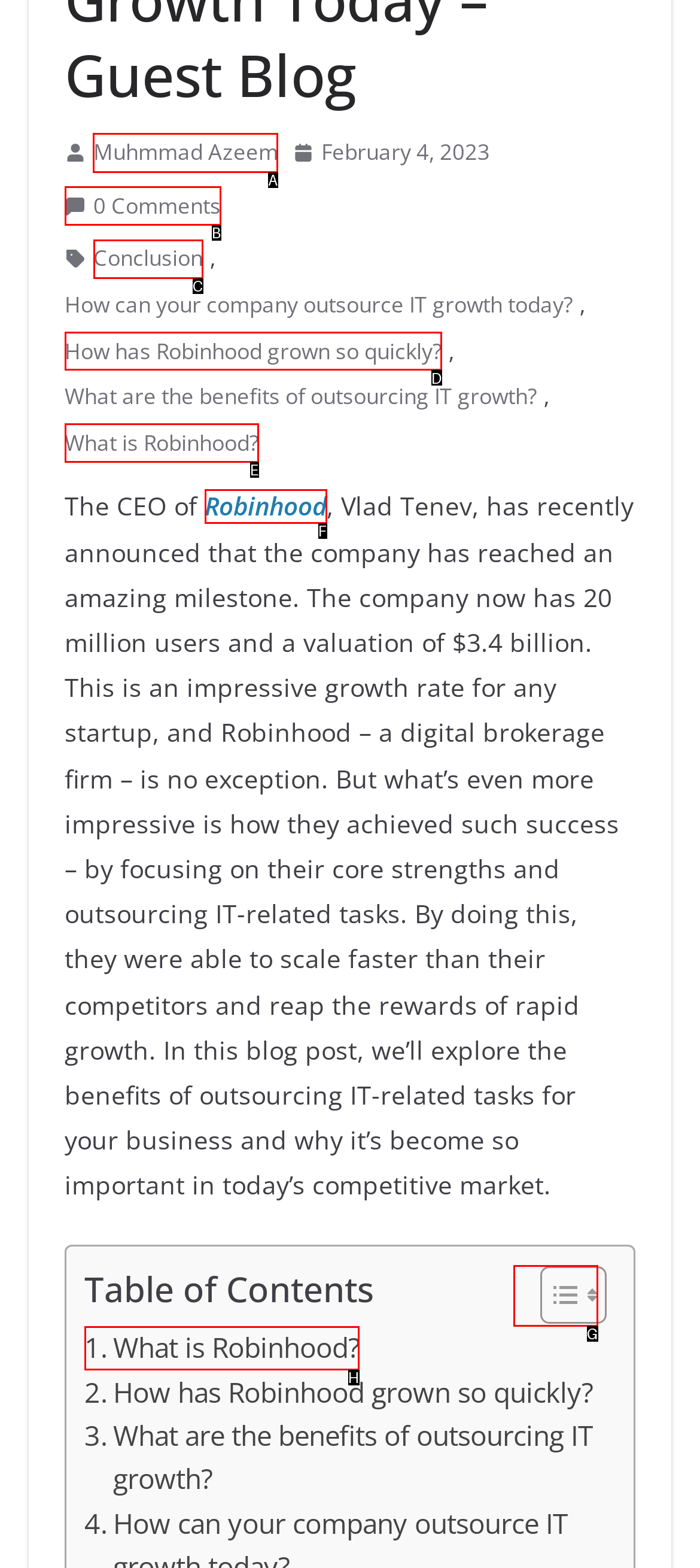Please indicate which HTML element to click in order to fulfill the following task: Click on the author's name Respond with the letter of the chosen option.

A